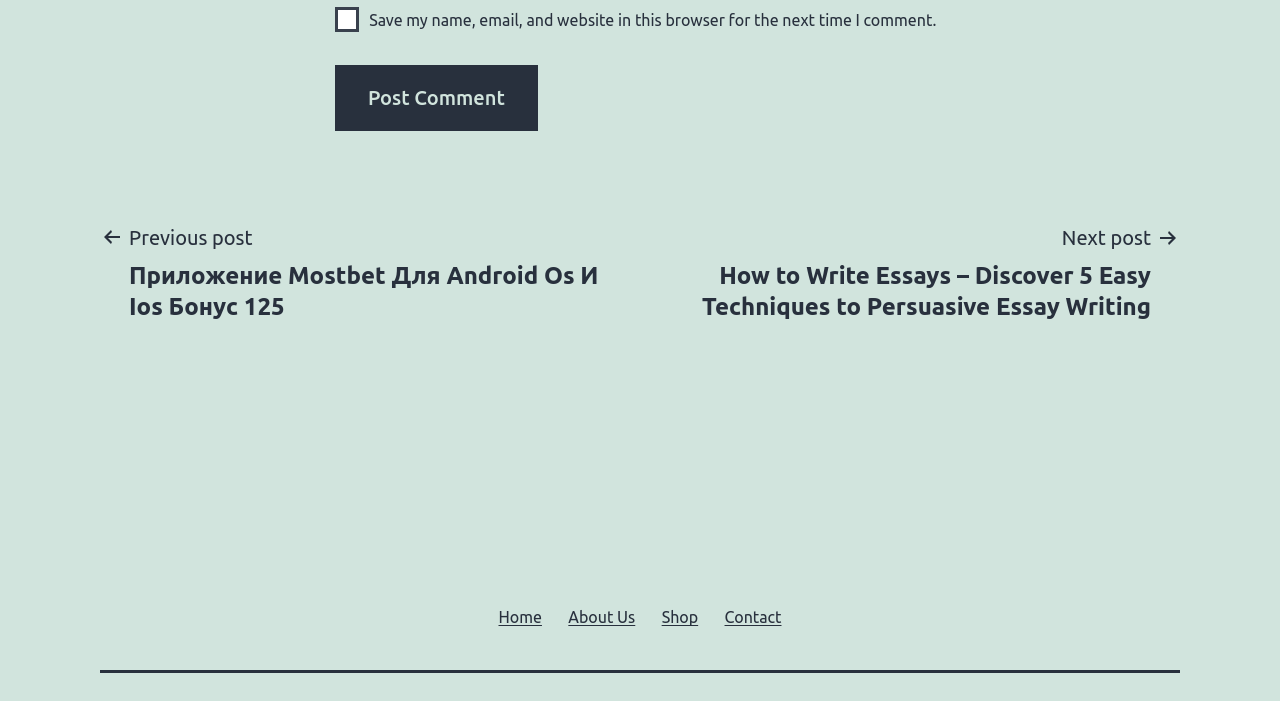Locate the bounding box coordinates of the clickable region to complete the following instruction: "Read more about 'Hair transplantation'."

None